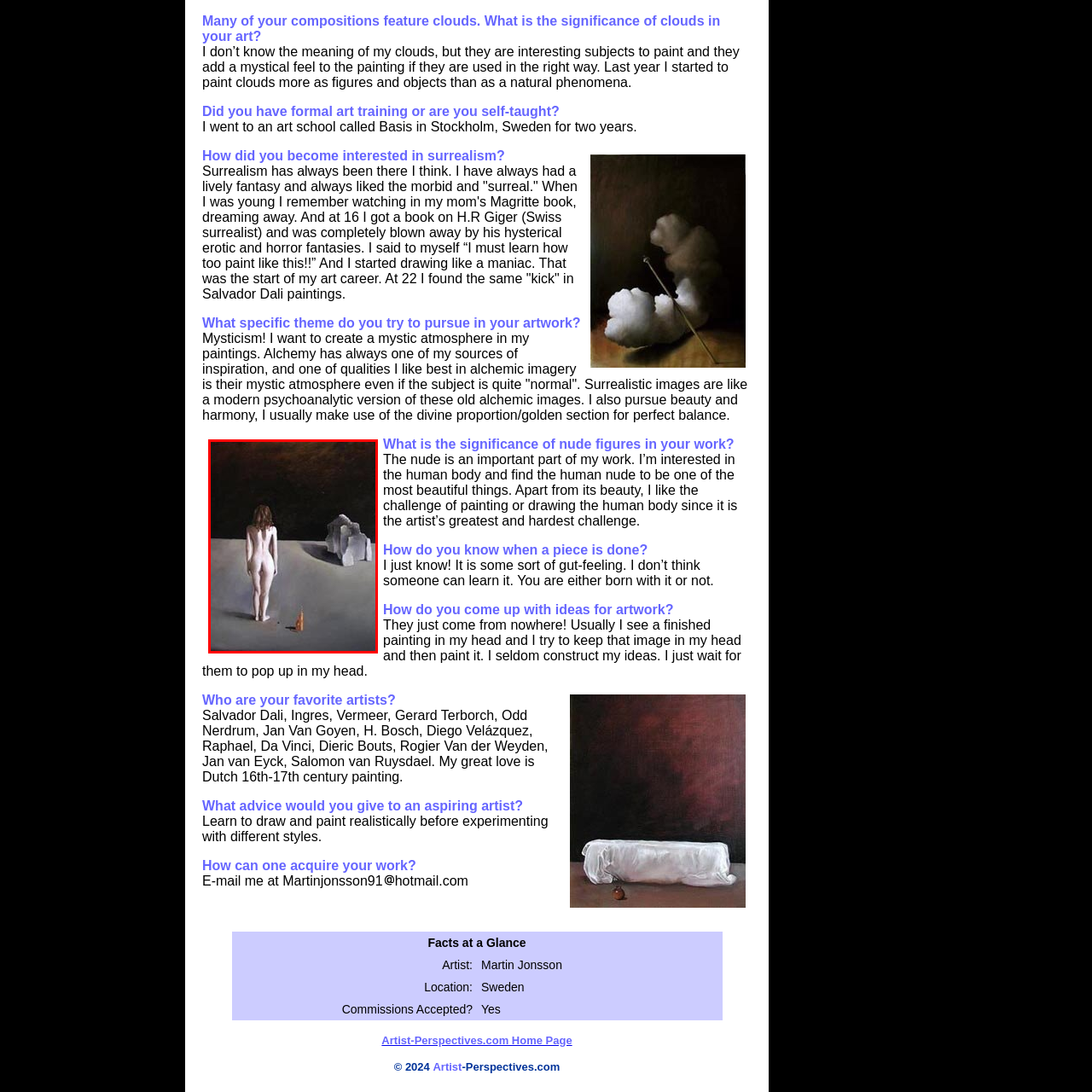What is the tone of the background in the painting?
View the image encased in the red bounding box and respond with a detailed answer informed by the visual information.

The caption describes the background as transitioning from a flat, muted ground to a dark, almost ethereal background, implying that the tone of the background is mysterious and otherworldly.